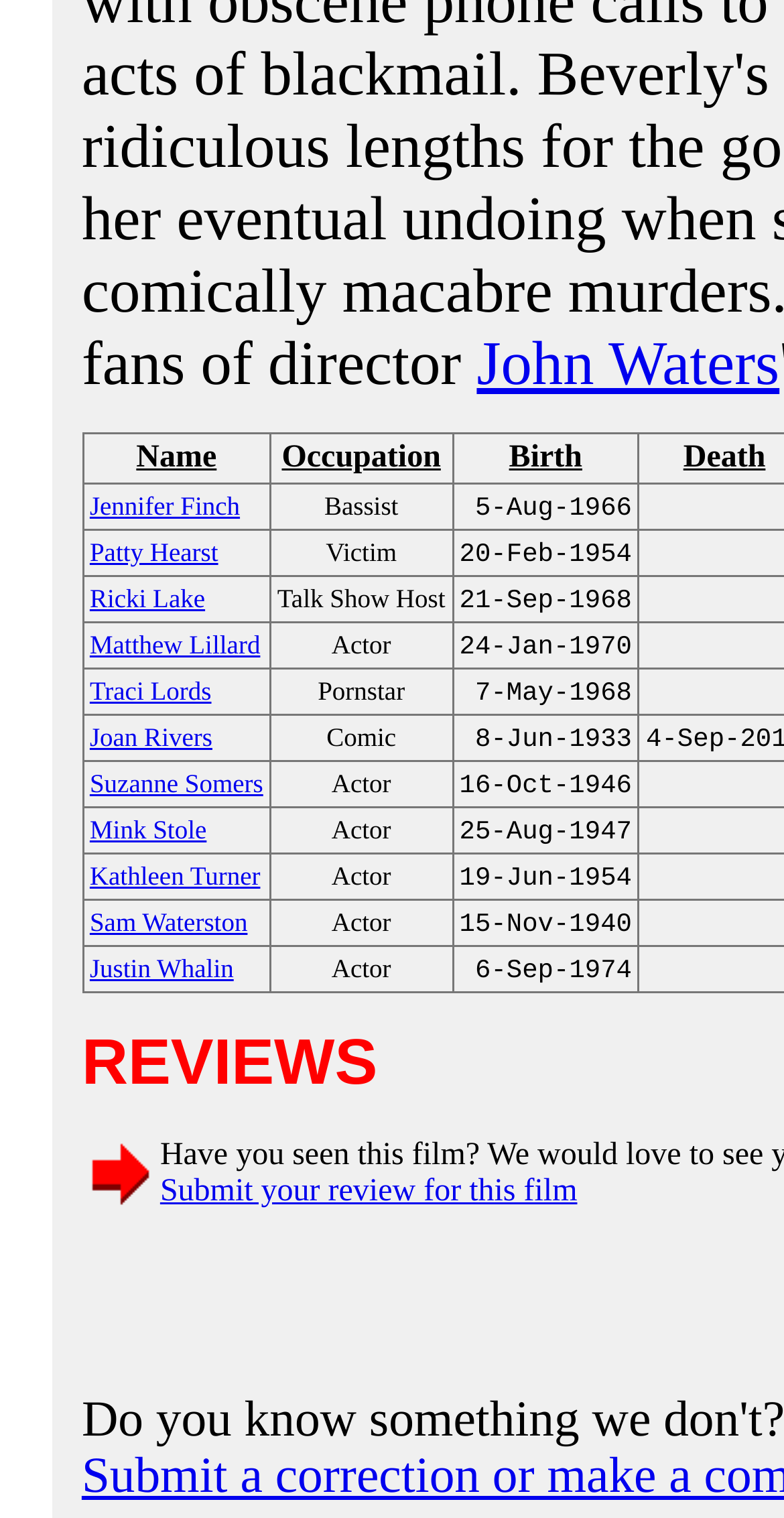Pinpoint the bounding box coordinates of the clickable area necessary to execute the following instruction: "Click on the link to view John Waters' information". The coordinates should be given as four float numbers between 0 and 1, namely [left, top, right, bottom].

[0.608, 0.216, 0.994, 0.262]